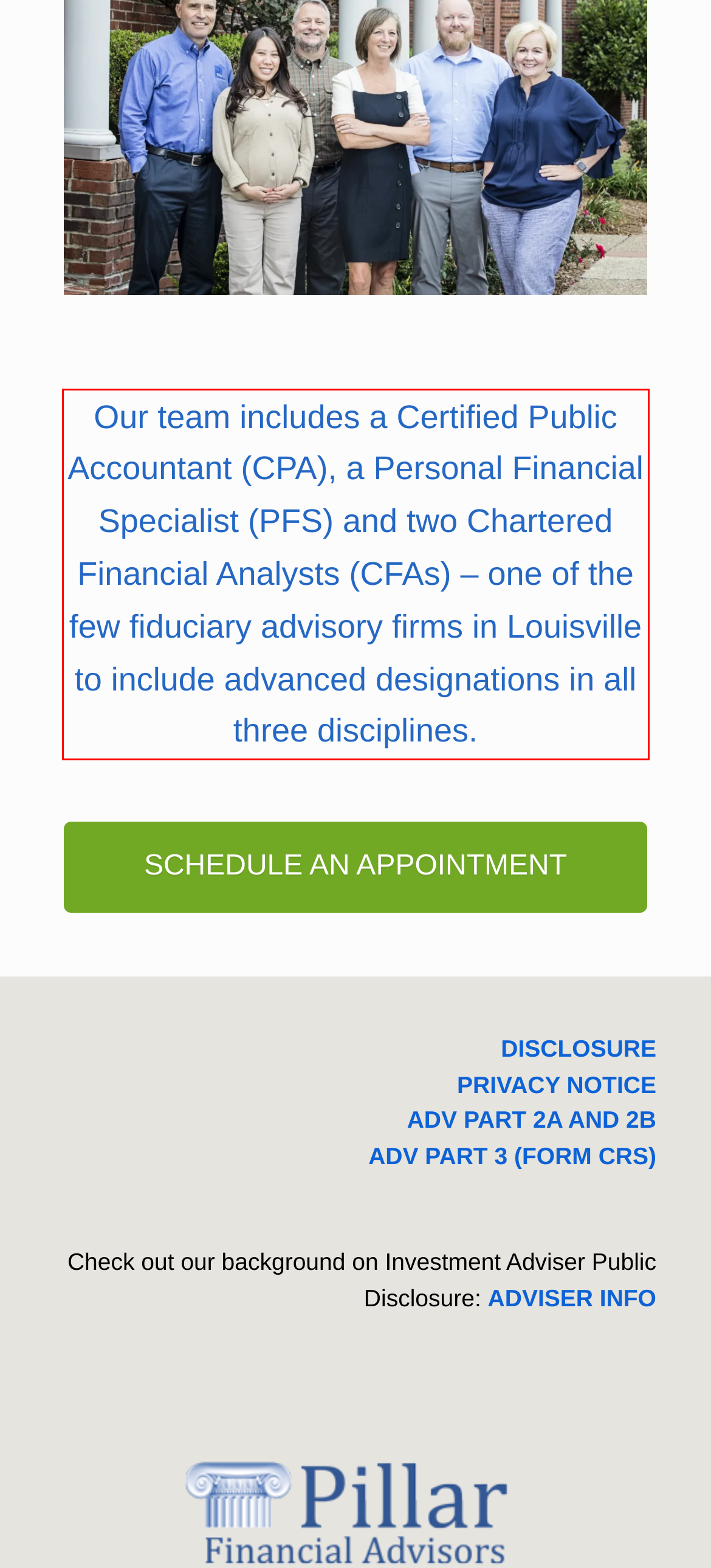You are provided with a webpage screenshot that includes a red rectangle bounding box. Extract the text content from within the bounding box using OCR.

Our team includes a Certified Public Accountant (CPA), a Personal Financial Specialist (PFS) and two Chartered Financial Analysts (CFAs) – one of the few fiduciary advisory firms in Louisville to include advanced designations in all three disciplines.